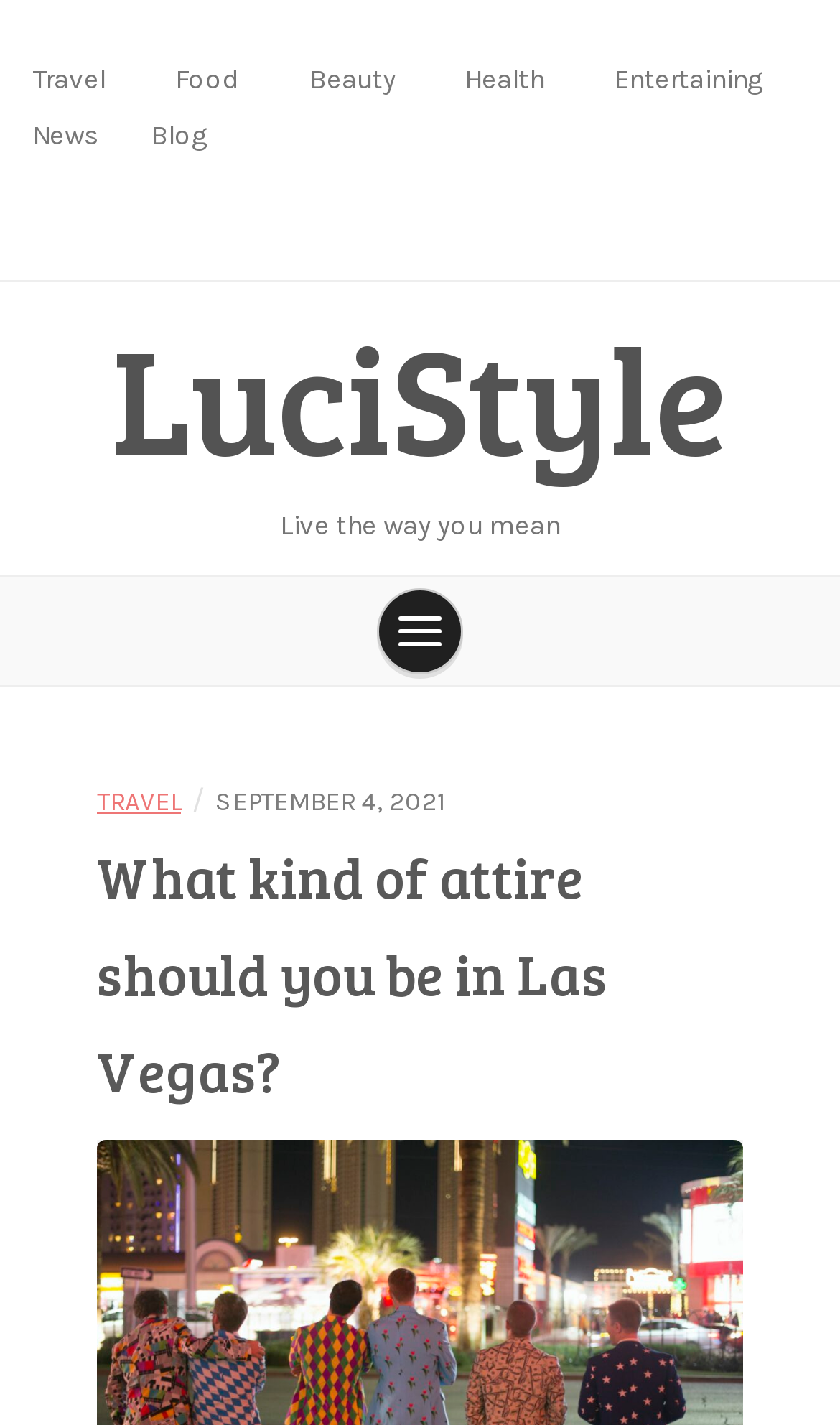Can you find the bounding box coordinates for the element to click on to achieve the instruction: "Go to LuciStyle"?

[0.132, 0.206, 0.868, 0.349]